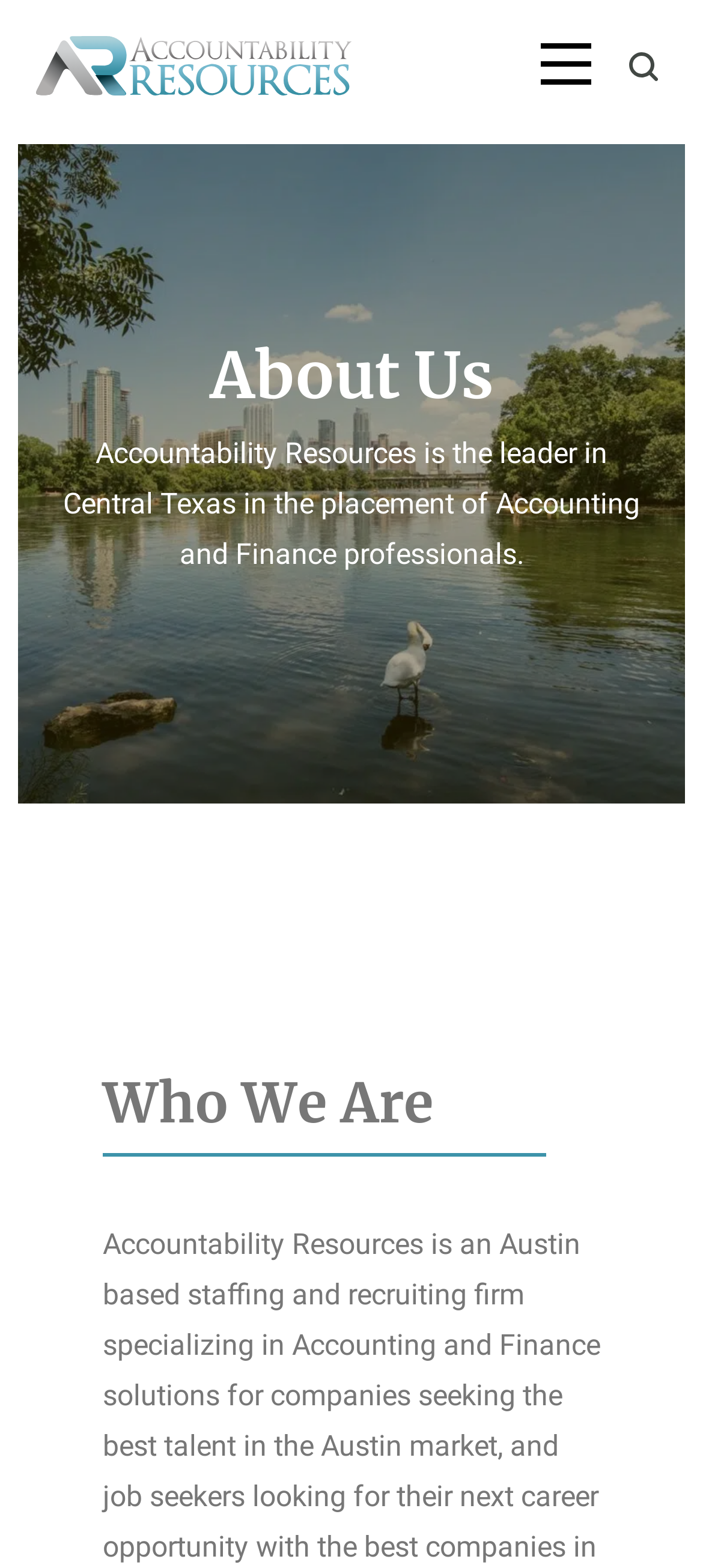Create an elaborate caption that covers all aspects of the webpage.

The webpage is about Accountability Resources, an Austin-based staffing and recruiting firm specializing in accounting and finance roles. At the top left corner, there is a link to skip to the main content. Next to it, there is a link with the company name, accompanied by a logo image. On the top right corner, there is a toggle navigation button and a search link. Below the search link, there is a search bar with a placeholder text "Search for:".

Below the top navigation section, there is a large image that takes up most of the width, showcasing a view of the Austin, TX skyline from the Colorado River. Above this image, there is a heading that reads "About Us". Below the heading, there is a paragraph of text that describes the company as the leader in Central Texas in the placement of Accounting and Finance professionals.

Further down the page, there is another heading that reads "Who We Are". The overall layout of the page is organized, with clear headings and concise text, making it easy to navigate and understand the content.